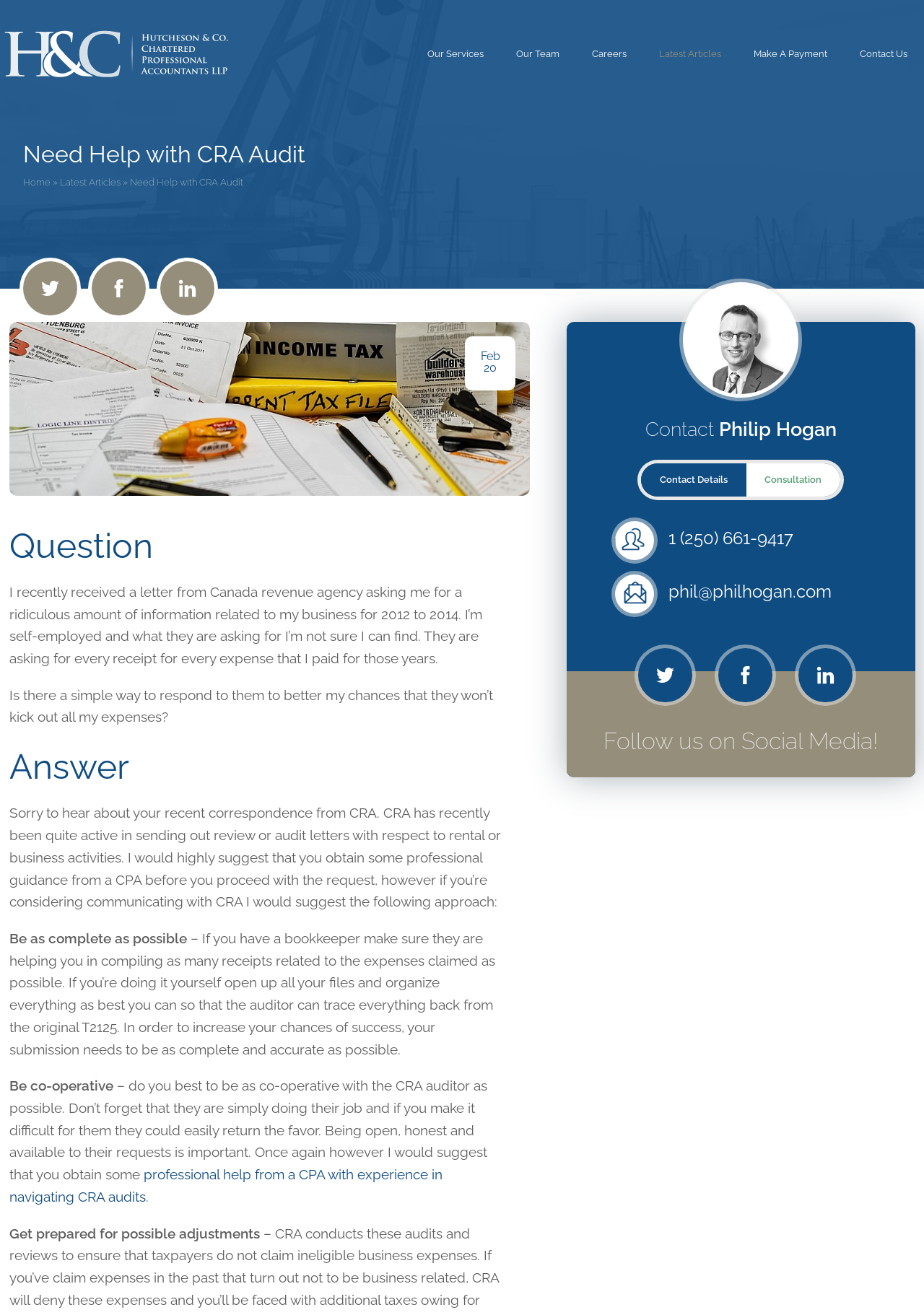What is the name of the person associated with the contact information on this webpage?
Refer to the screenshot and answer in one word or phrase.

Philip Hogan